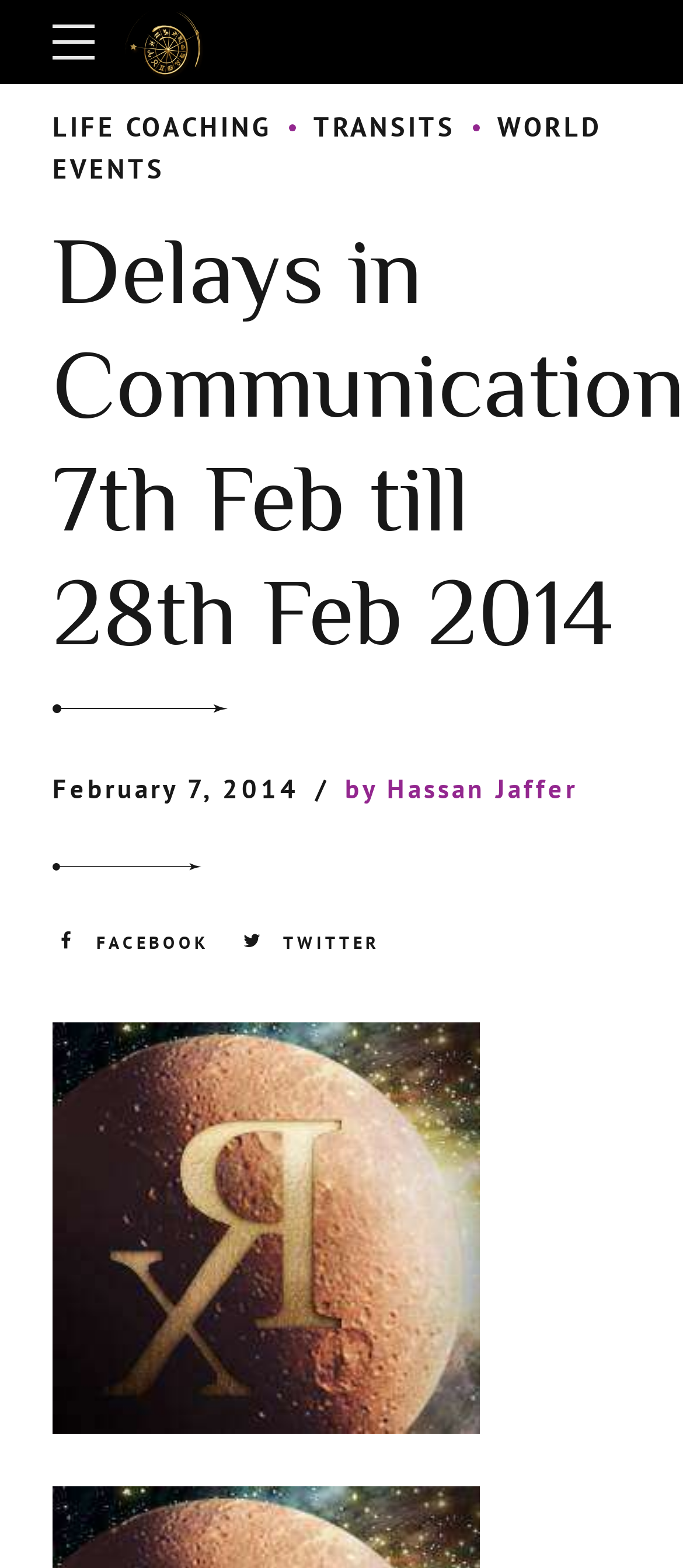Predict the bounding box coordinates for the UI element described as: "OU Job Search". The coordinates should be four float numbers between 0 and 1, presented as [left, top, right, bottom].

None